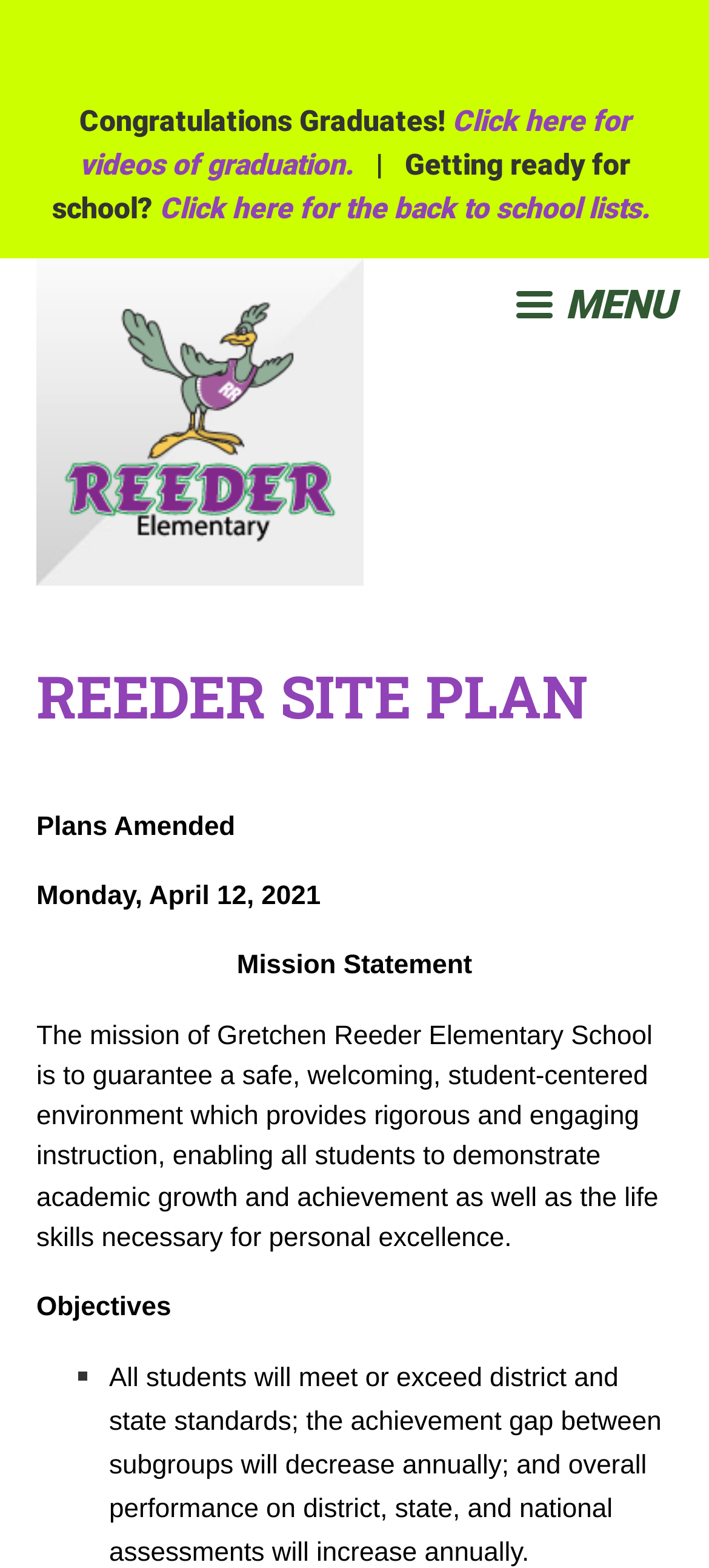What is the link related to back to school lists?
Please provide a single word or phrase as your answer based on the image.

Click here for the back to school lists.